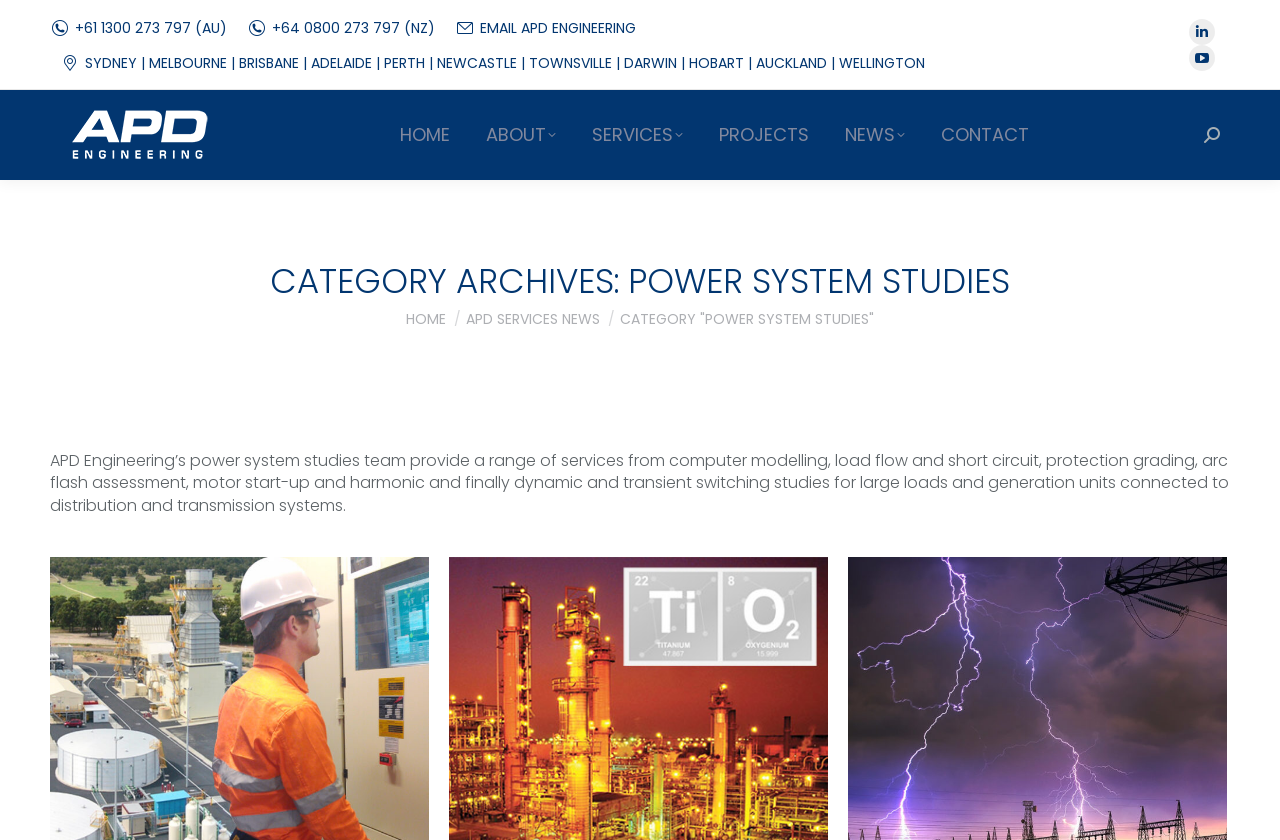Please identify the bounding box coordinates of where to click in order to follow the instruction: "Learn more about APD Engineering's power system studies services".

[0.039, 0.535, 0.96, 0.615]